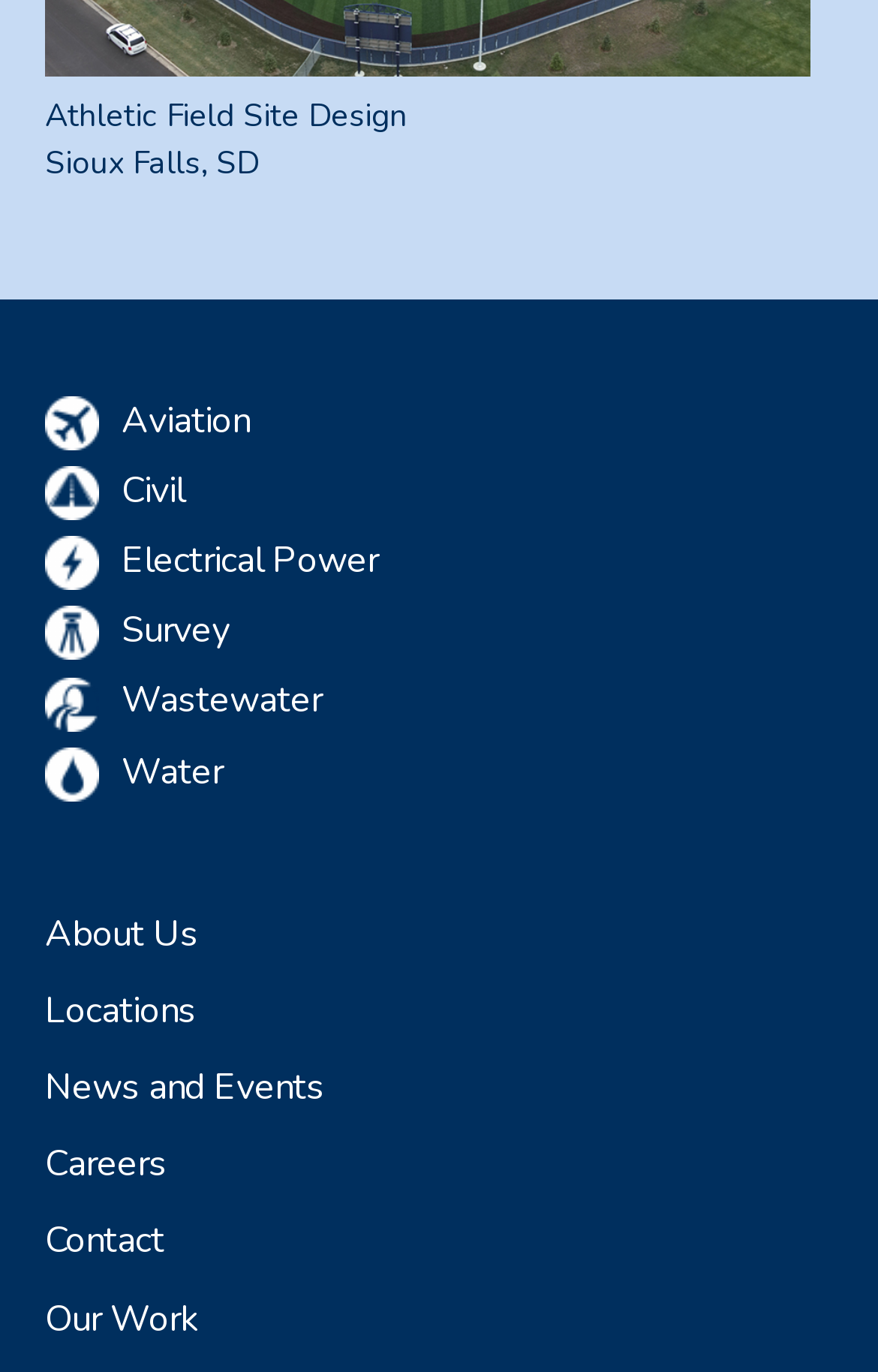Identify the bounding box coordinates of the clickable section necessary to follow the following instruction: "View Locations". The coordinates should be presented as four float numbers from 0 to 1, i.e., [left, top, right, bottom].

[0.051, 0.71, 0.949, 0.765]